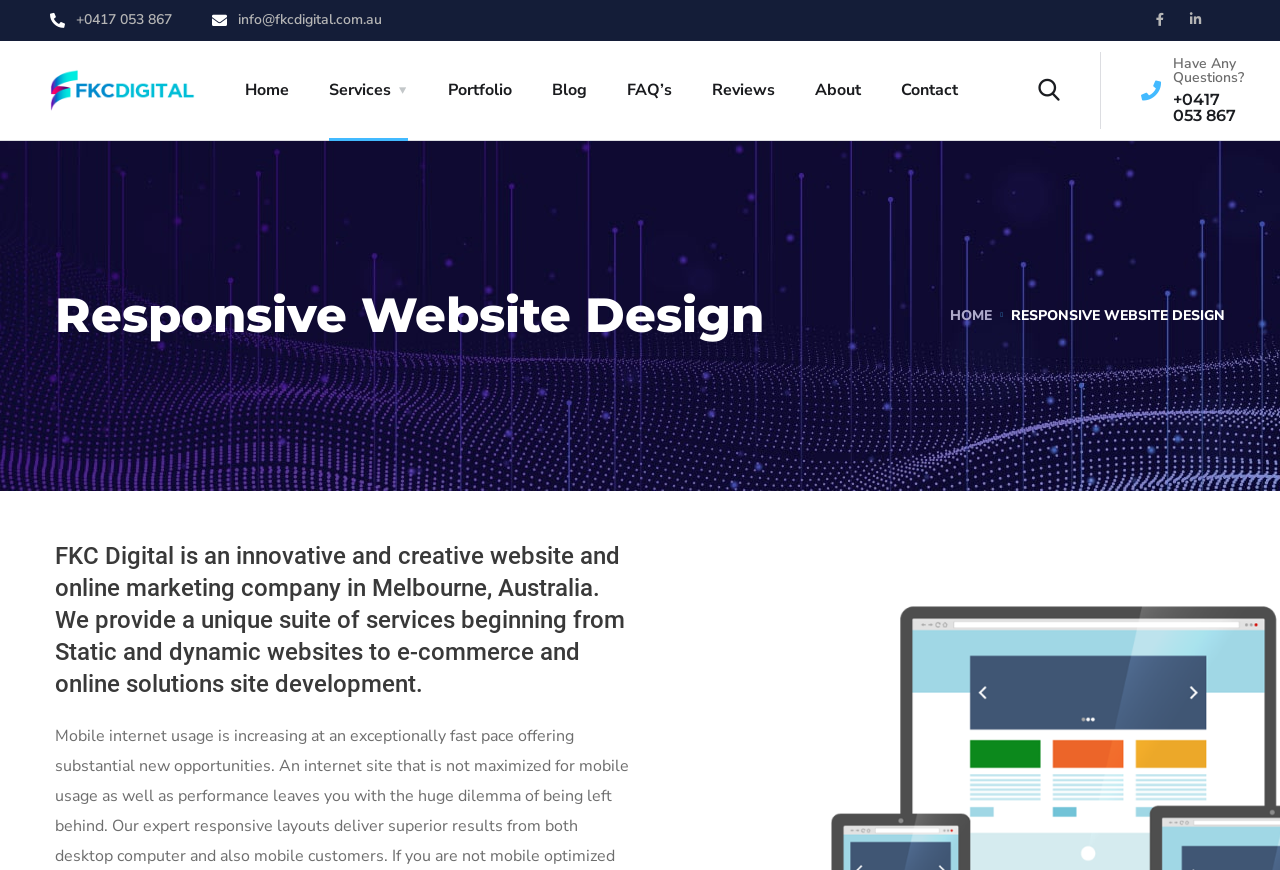Provide an in-depth description of the elements and layout of the webpage.

The webpage is about FKC Digital, a digital company in Melbourne, offering responsive website design and development services. At the top left corner, there is a phone number '+0417 053 867' and an email address 'info@fkcdigital.com.au'. On the top right corner, there are two social media icons. 

Below the top section, there is a main navigation menu with links to 'Web Design & Development Melbourne', 'Home', 'Services', 'Portfolio', 'Blog', 'FAQ’s', 'Reviews', 'About', and 'Contact'. The 'Web Design & Development Melbourne' link has an associated image.

In the middle of the page, there is a large heading 'Responsive Website Design' followed by a subheading 'FKC Digital is an innovative and creative website and online marketing company in Melbourne, Australia. We provide a unique suite of services beginning from Static and dynamic websites to e-commerce and online solutions site development.' 

At the bottom right corner, there is a section with a question 'Have Any Questions?' and the same phone number '+0417 053 867' as at the top.